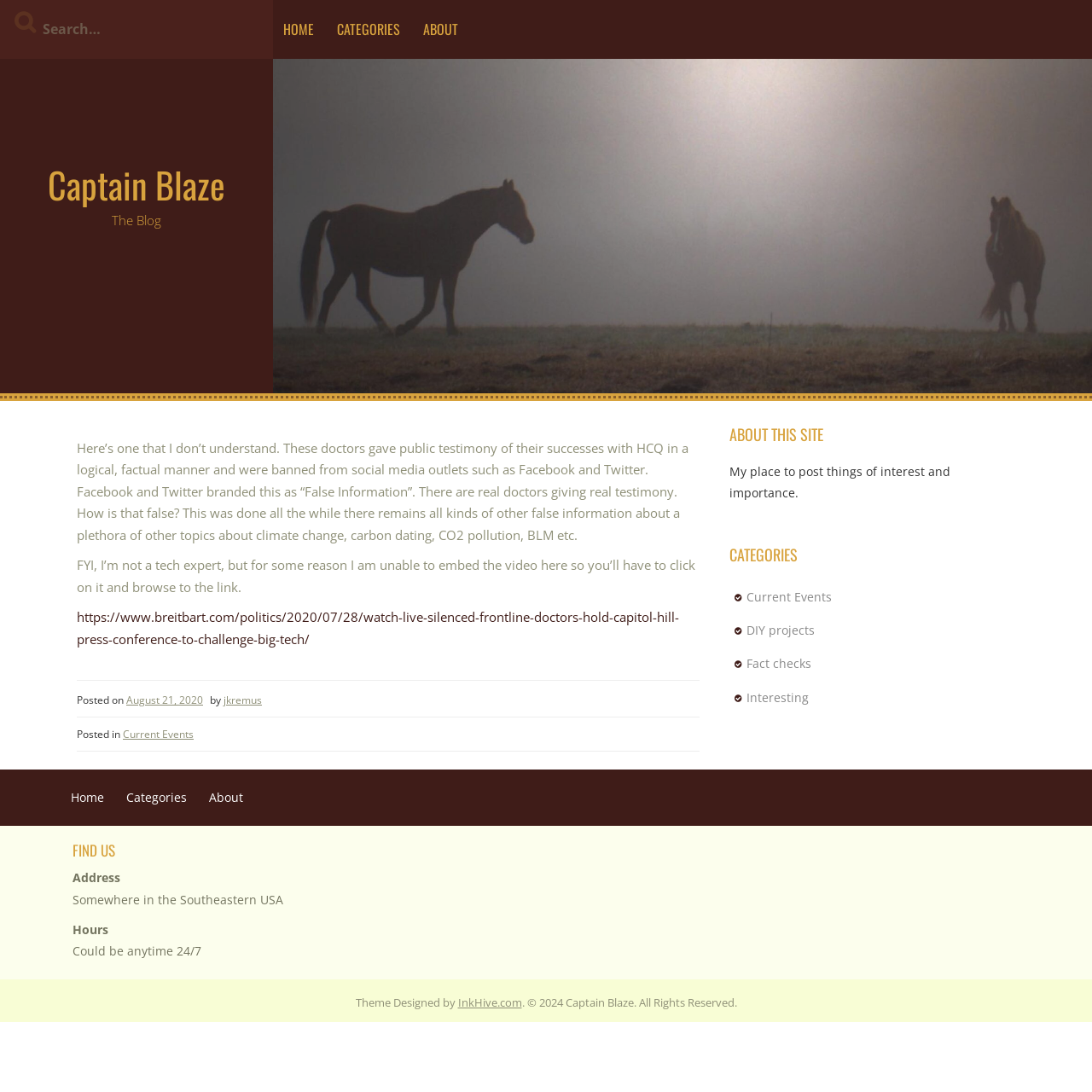Locate the bounding box coordinates of the area you need to click to fulfill this instruction: 'visit the link to watch the video'. The coordinates must be in the form of four float numbers ranging from 0 to 1: [left, top, right, bottom].

[0.07, 0.557, 0.622, 0.593]